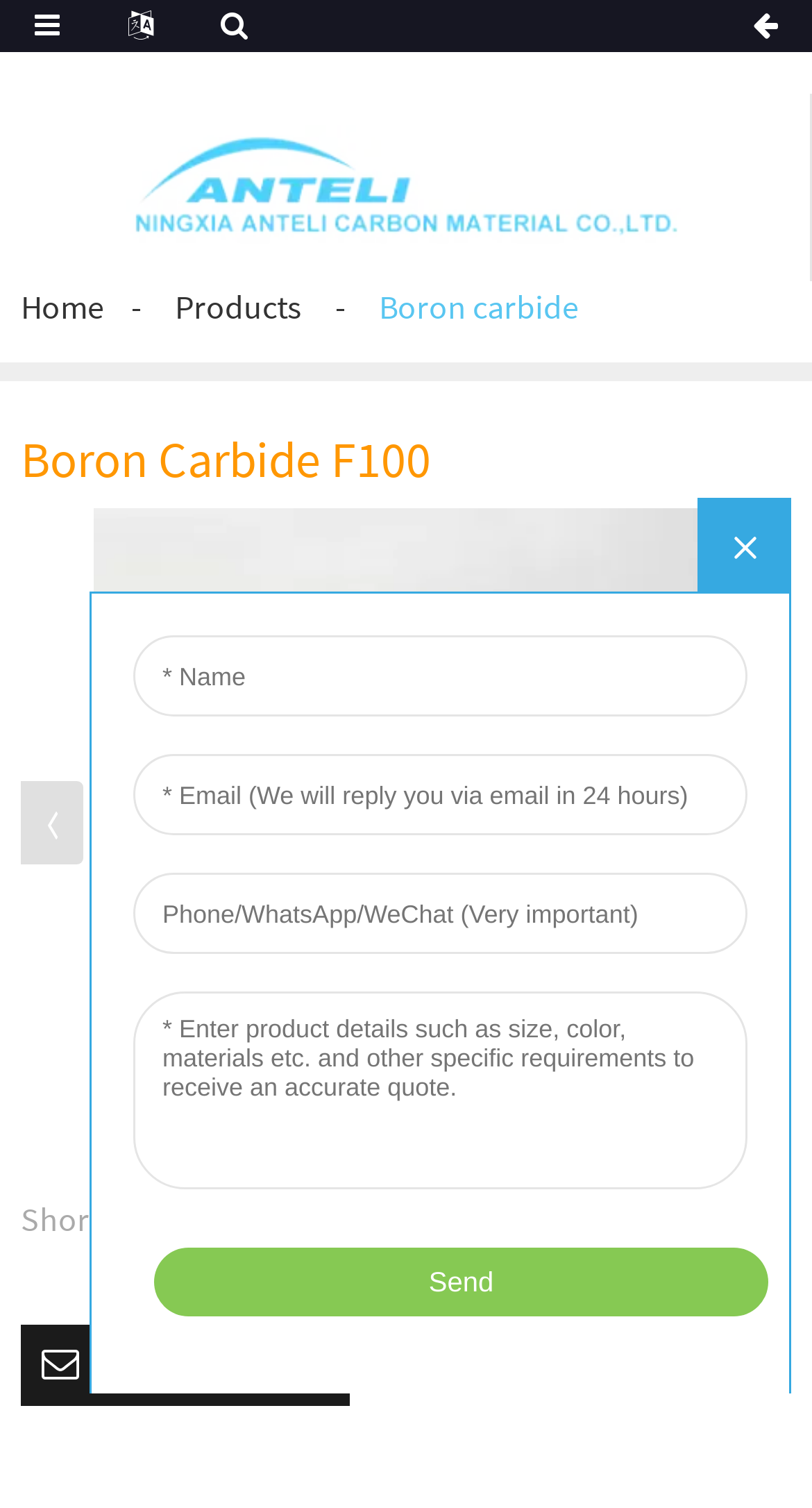Please extract the webpage's main title and generate its text content.

​Boron Carbide F100